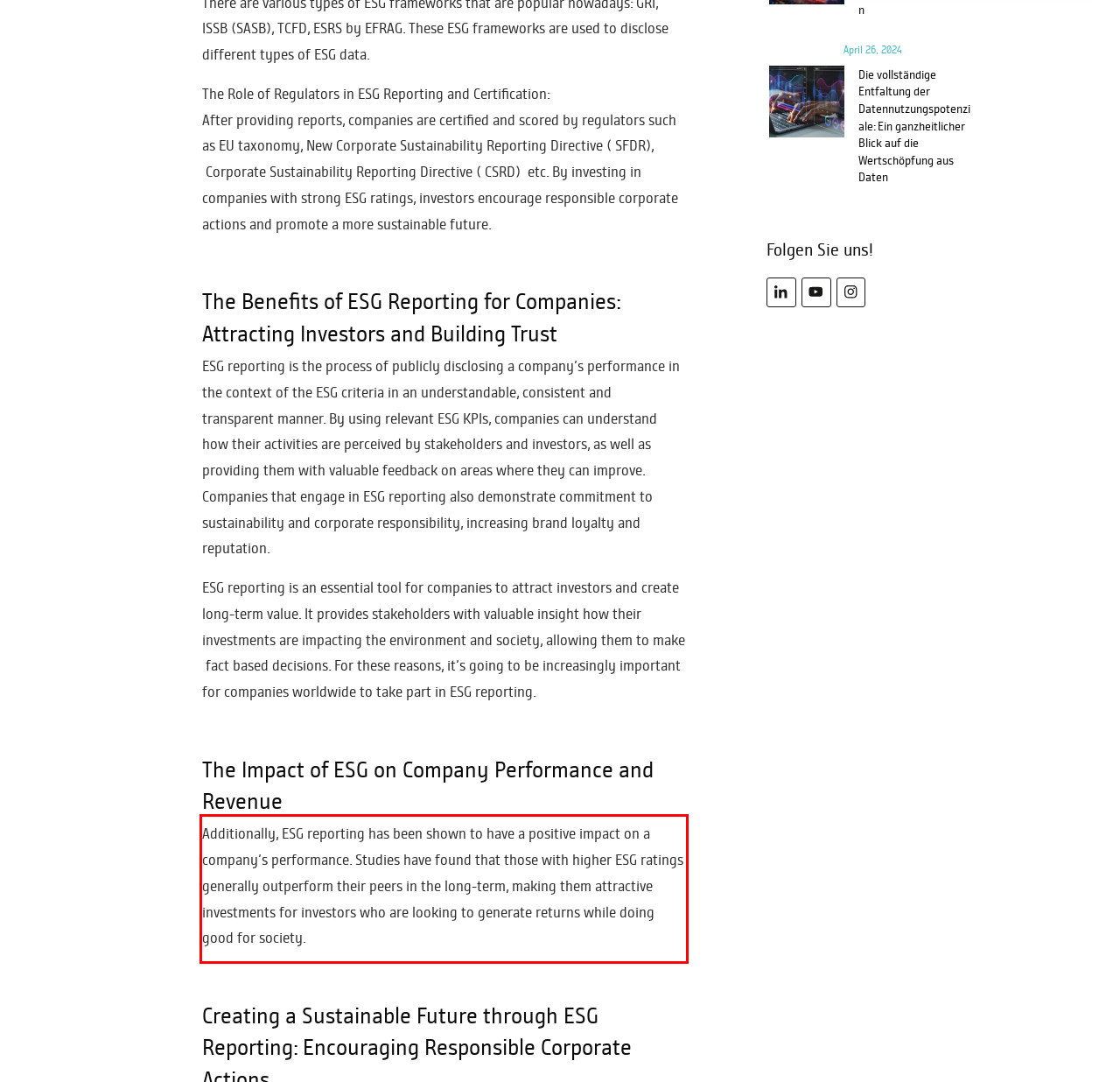Given the screenshot of the webpage, identify the red bounding box, and recognize the text content inside that red bounding box.

Additionally, ESG reporting has been shown to have a positive impact on a company’s performance. Studies have found that those with higher ESG ratings generally outperform their peers in the long-term, making them attractive investments for investors who are looking to generate returns while doing good for society.